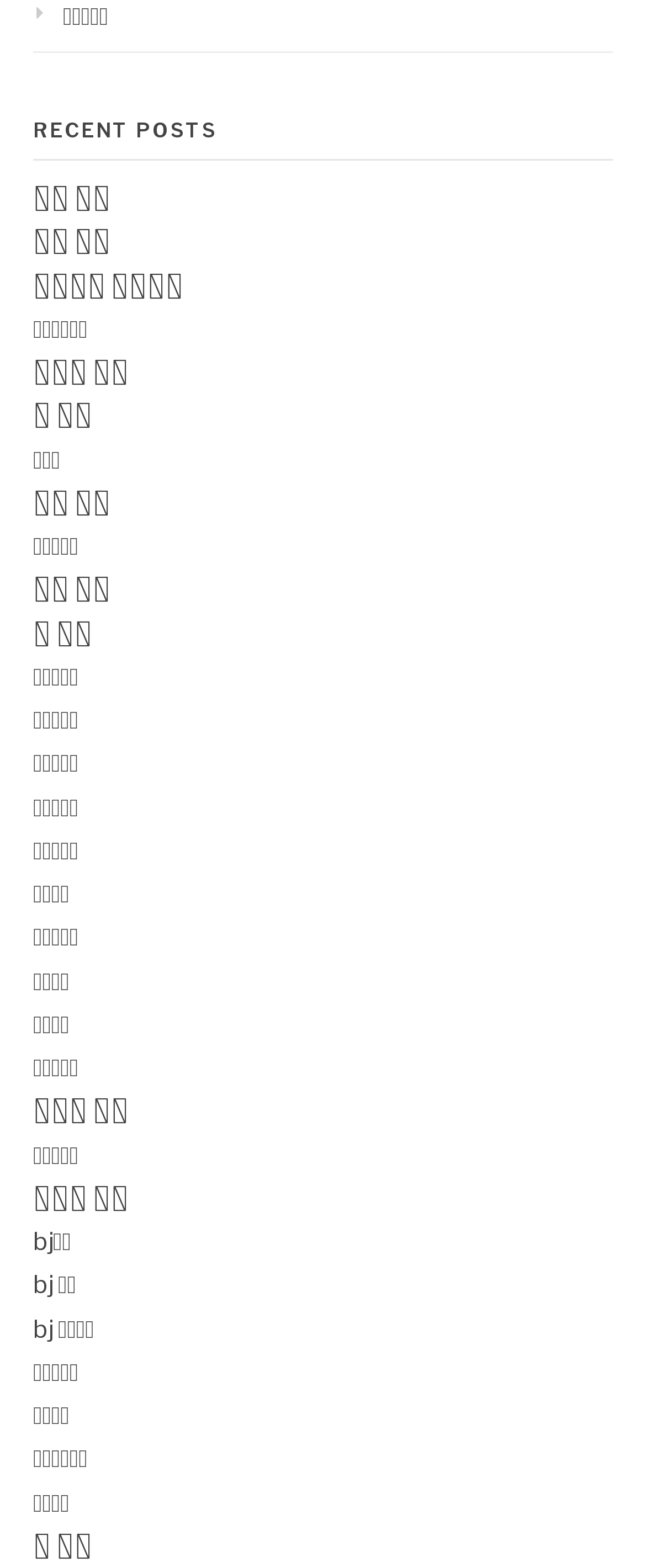Please answer the following question using a single word or phrase: 
What is the category of the links on the webpage?

Alba jobs